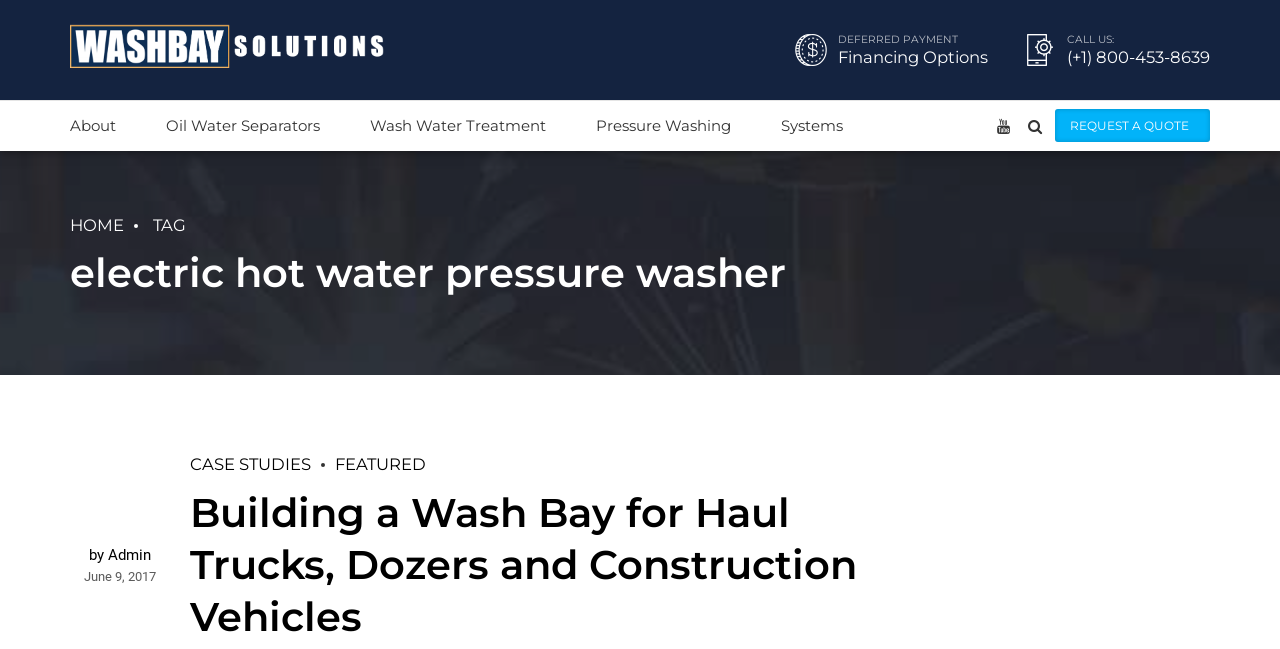Respond to the question below with a concise word or phrase:
What is the name of the company?

Wash Bay Solutions International